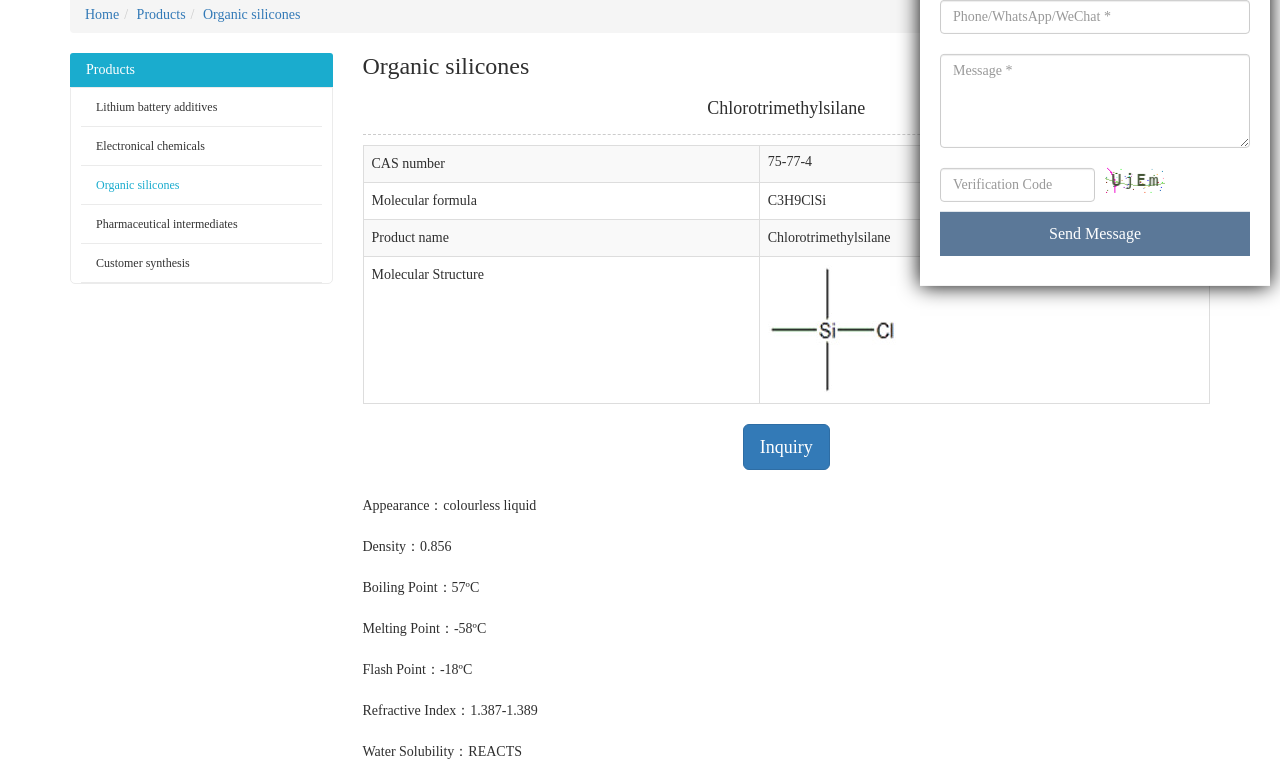Locate the bounding box of the UI element with the following description: "value="Send Message"".

[0.734, 0.271, 0.977, 0.327]